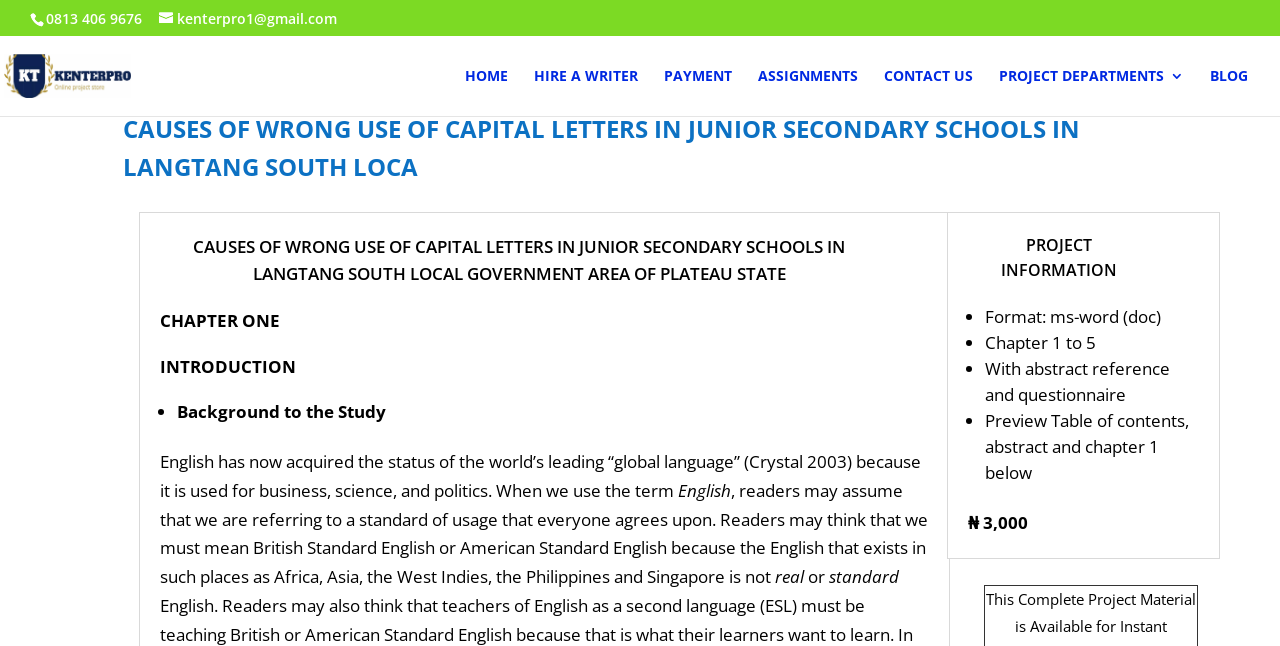How many chapters are in the project?
Please provide a comprehensive and detailed answer to the question.

I found the number of chapters by looking at the static text element with the bounding box coordinates [0.77, 0.512, 0.856, 0.548], which contains the text 'Chapter 1 to 5'.